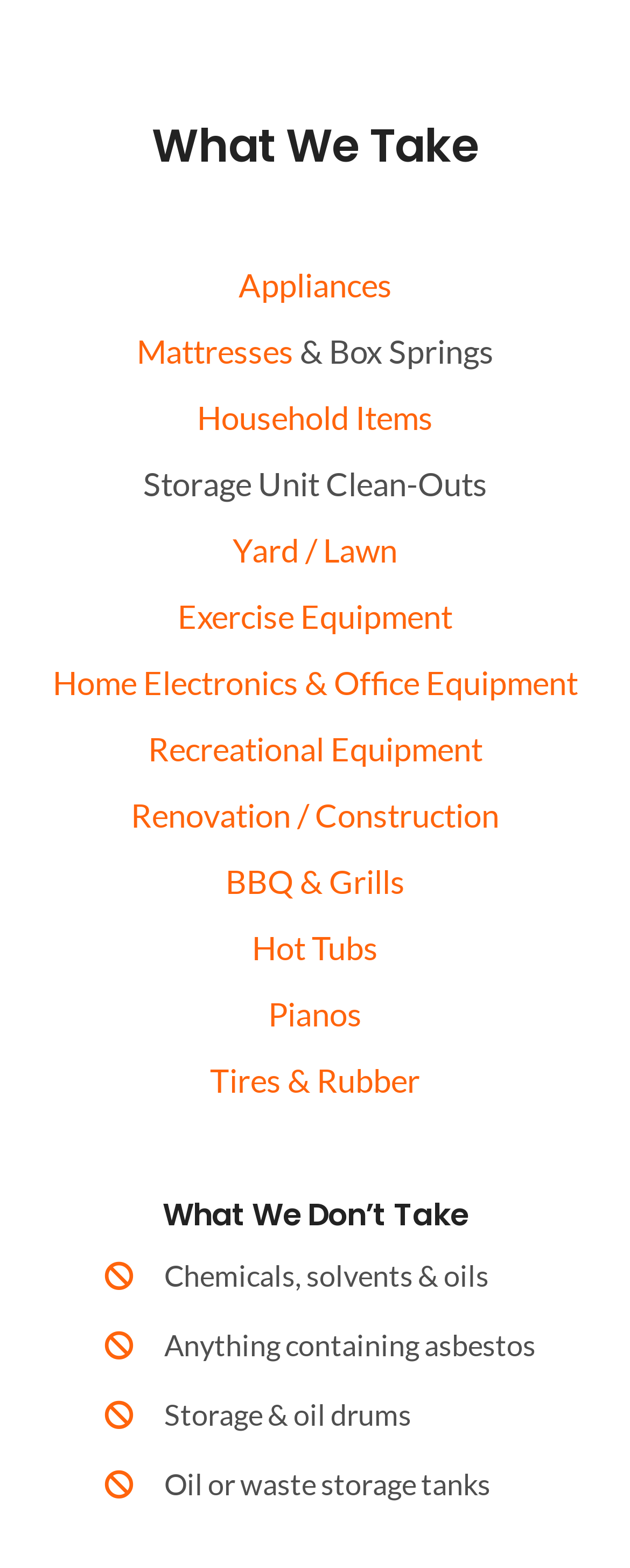Provide a single word or phrase answer to the question: 
Is 'Pianos' an accepted item?

Yes